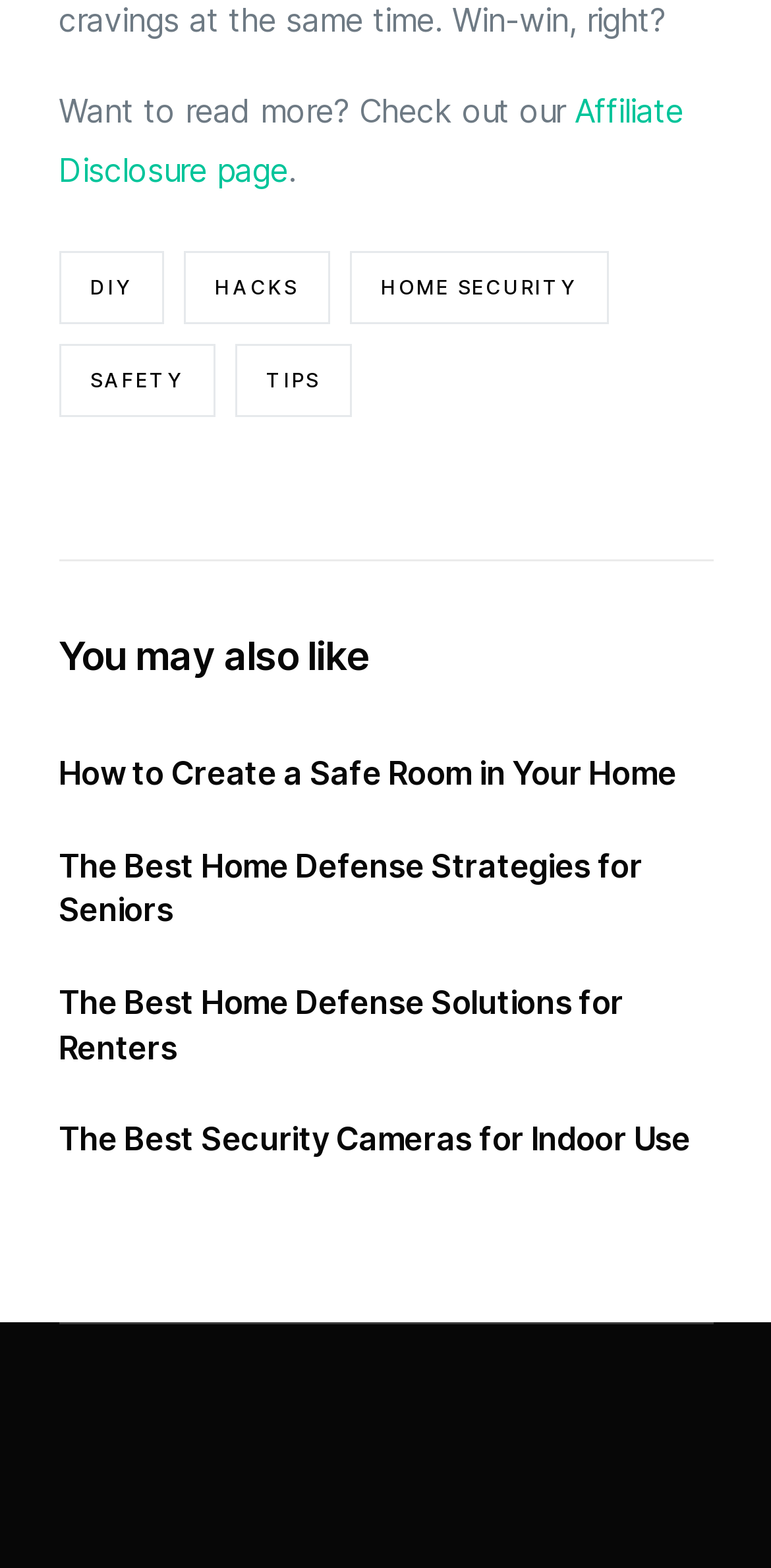Please identify the bounding box coordinates of the clickable region that I should interact with to perform the following instruction: "Learn about HOME SECURITY". The coordinates should be expressed as four float numbers between 0 and 1, i.e., [left, top, right, bottom].

[0.453, 0.16, 0.788, 0.206]